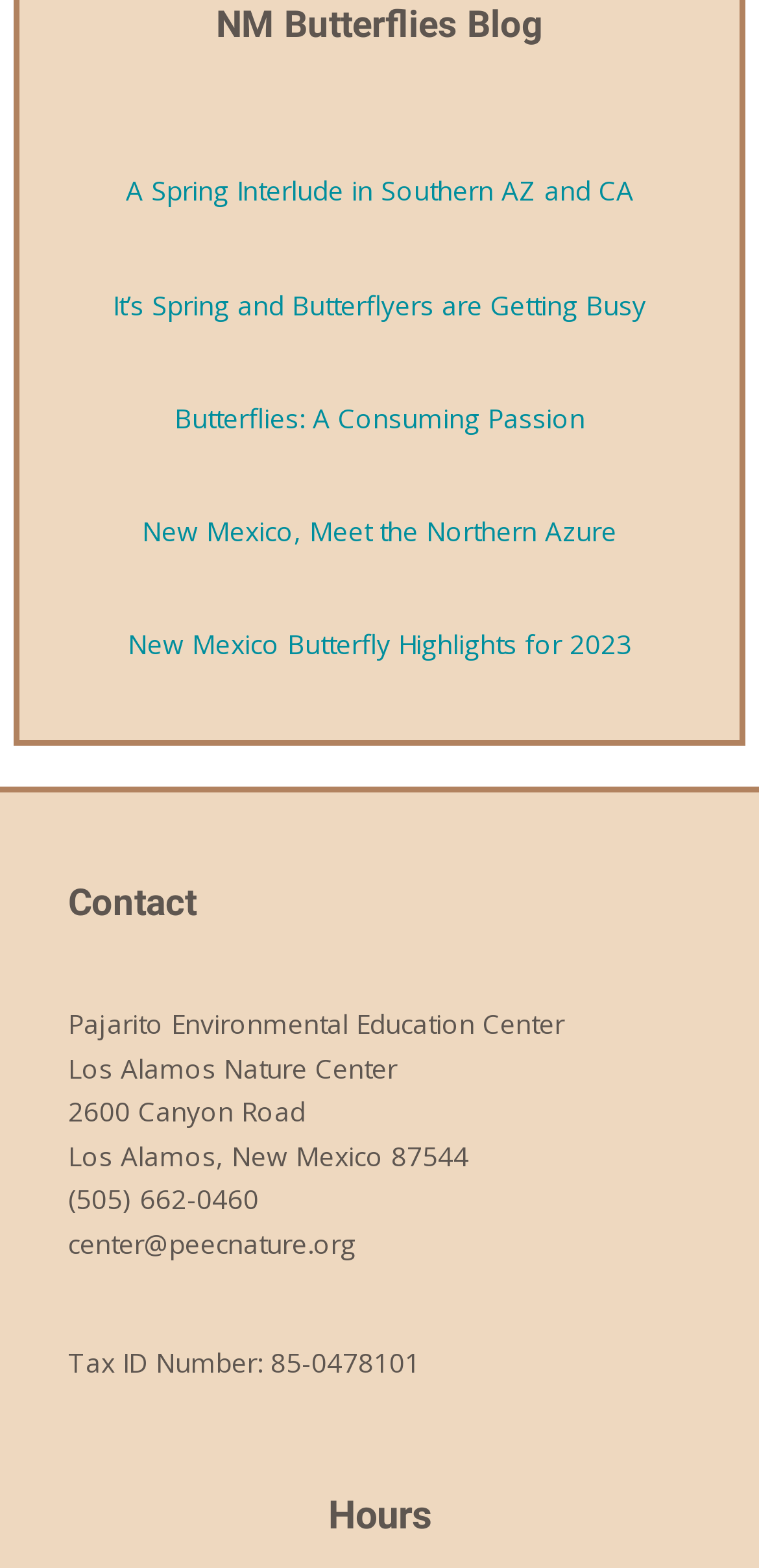What is the address of the Los Alamos Nature Center?
Look at the image and respond with a one-word or short-phrase answer.

2600 Canyon Road